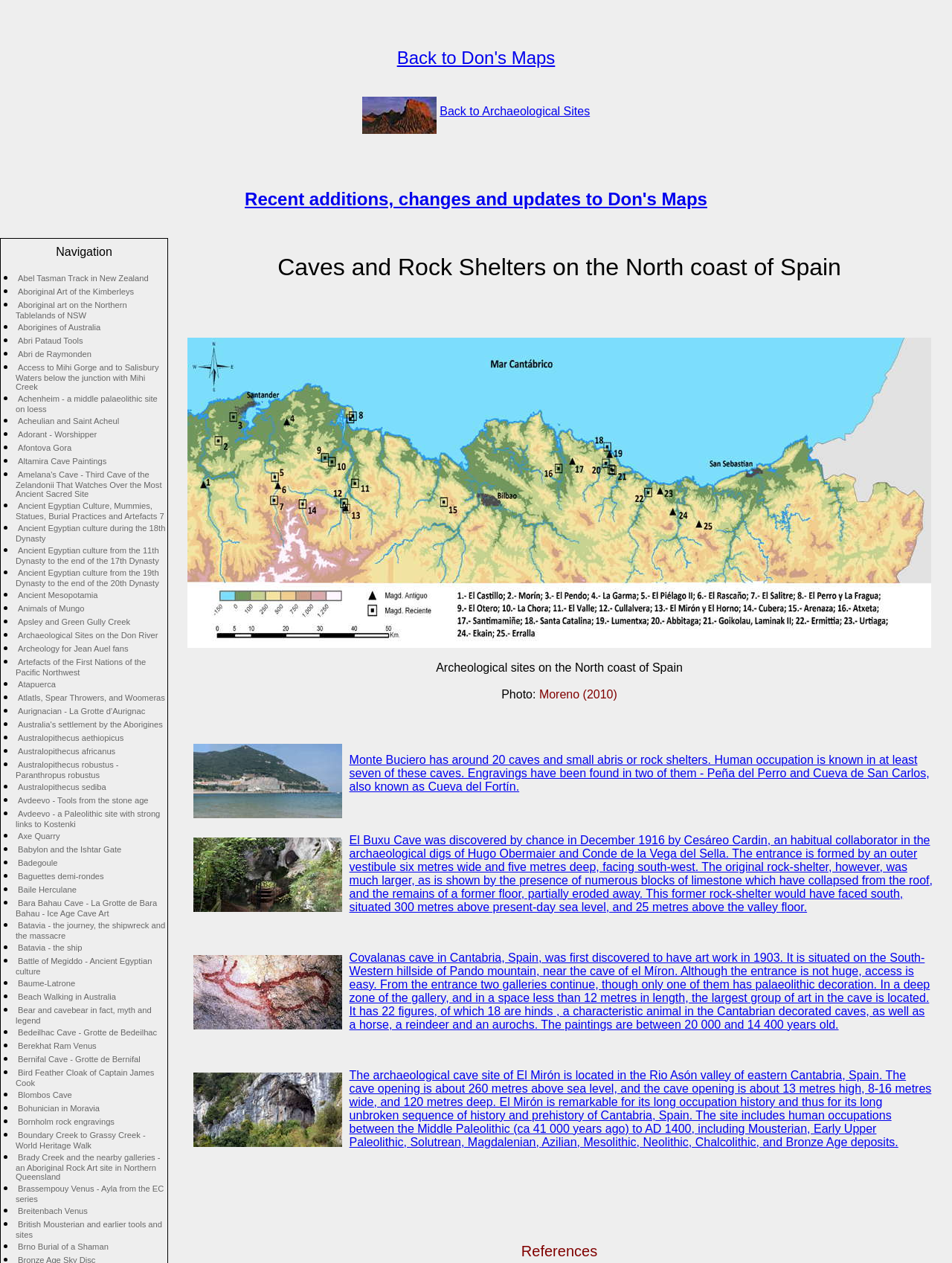Please determine the heading text of this webpage.

Caves and Rock Shelters on the North coast of Spain